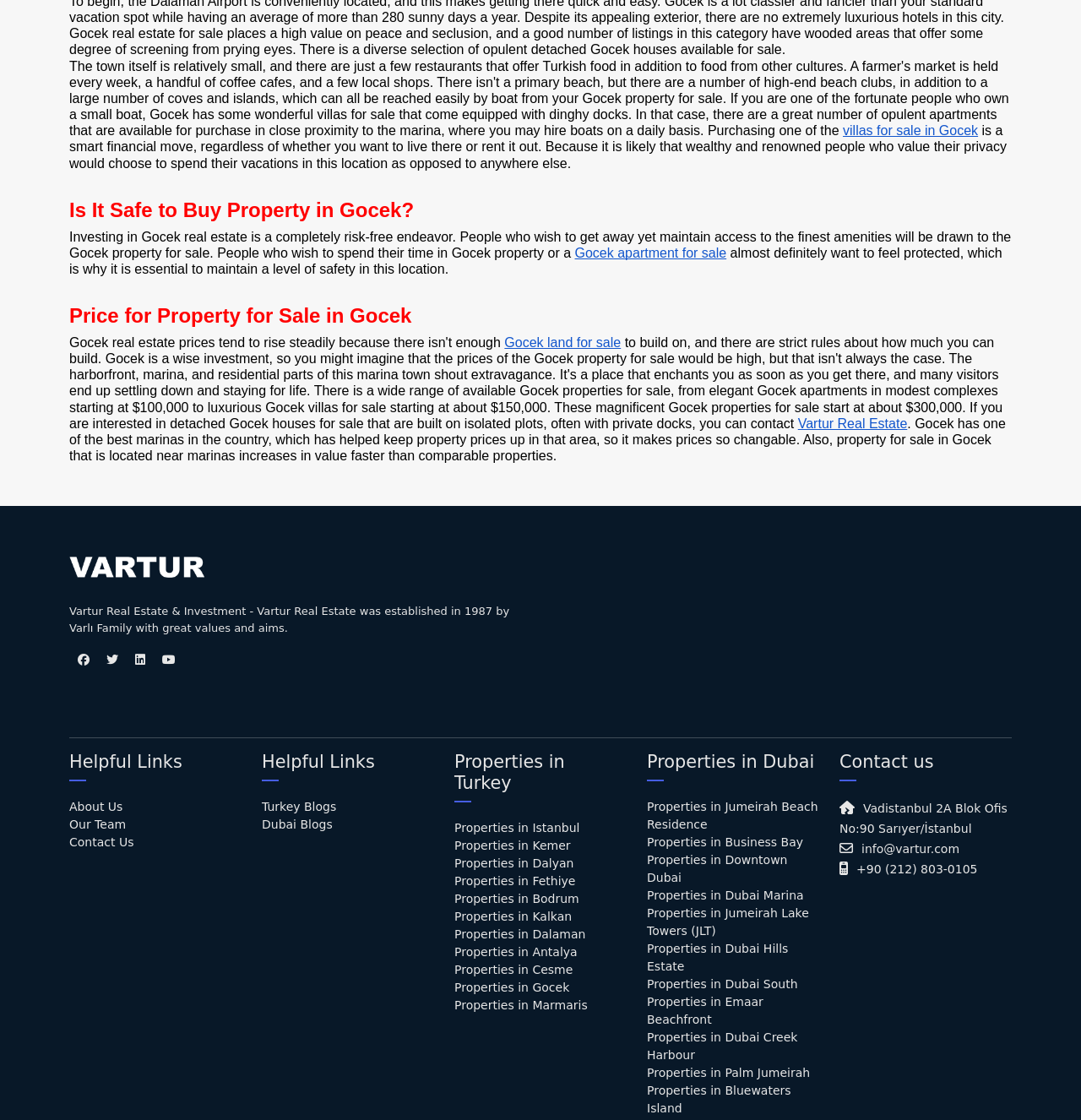What is the name of the company mentioned on the webpage?
Using the visual information from the image, give a one-word or short-phrase answer.

Vartur Real Estate